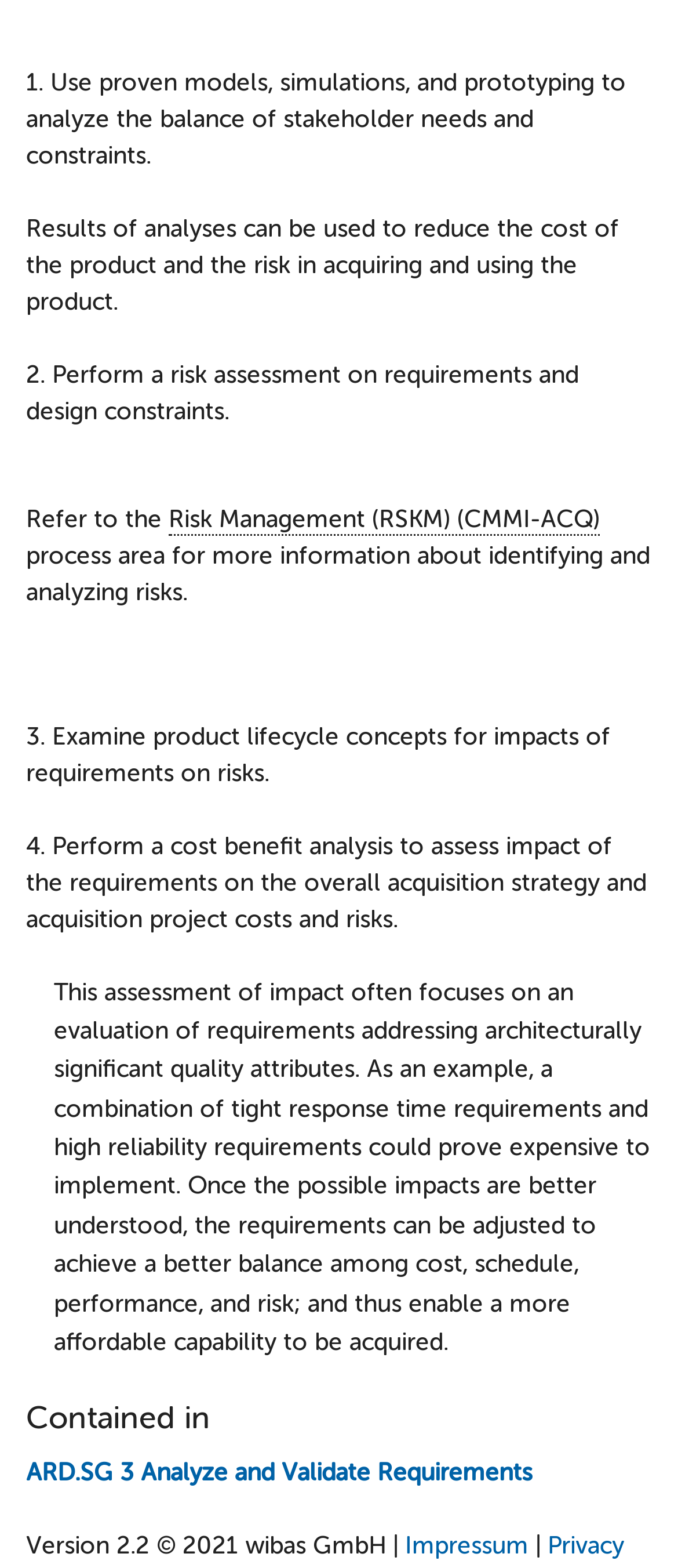What is the first step in analyzing stakeholder needs and constraints?
Using the image provided, answer with just one word or phrase.

Use proven models